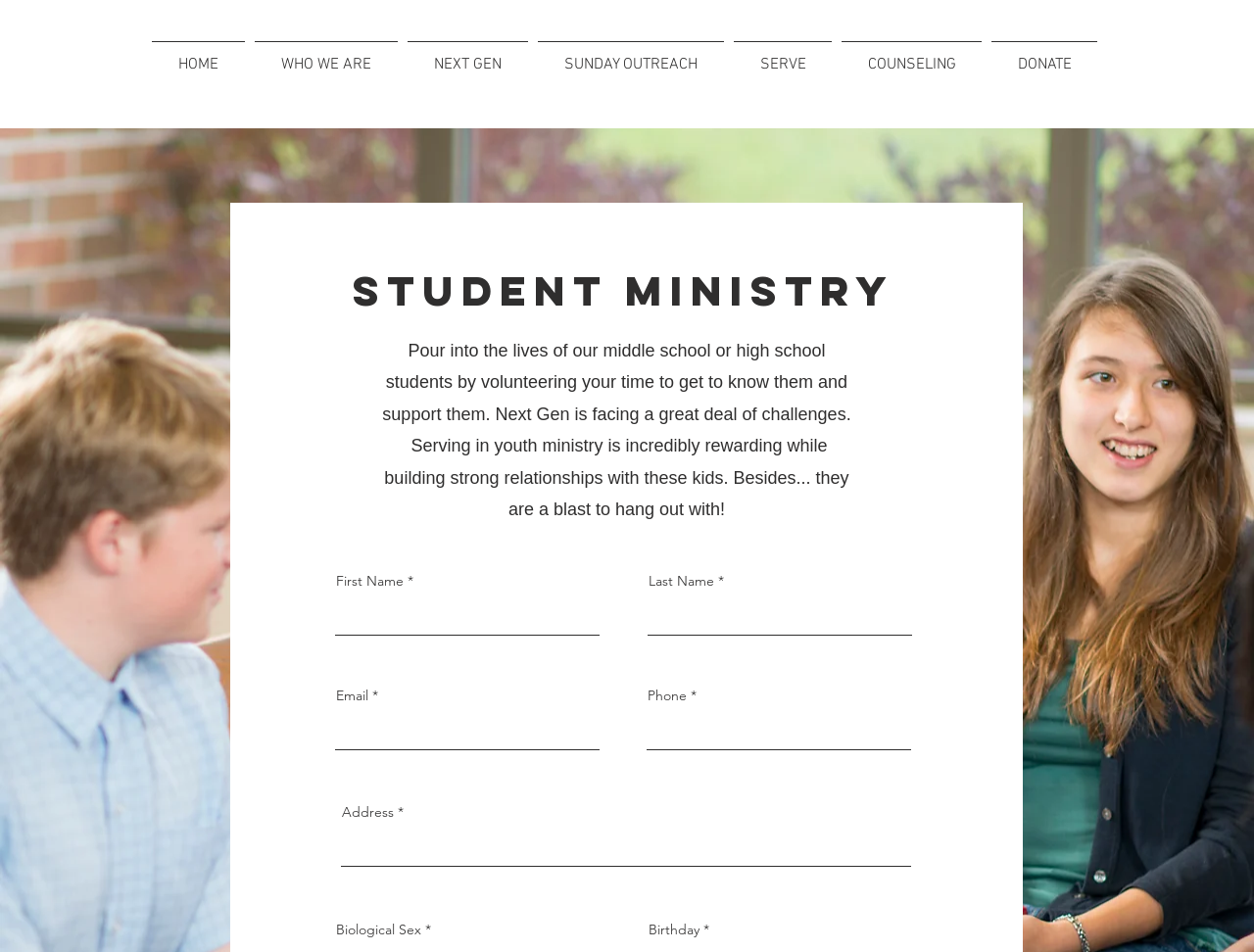Please extract the title of the webpage.

719 - 349 - 0024